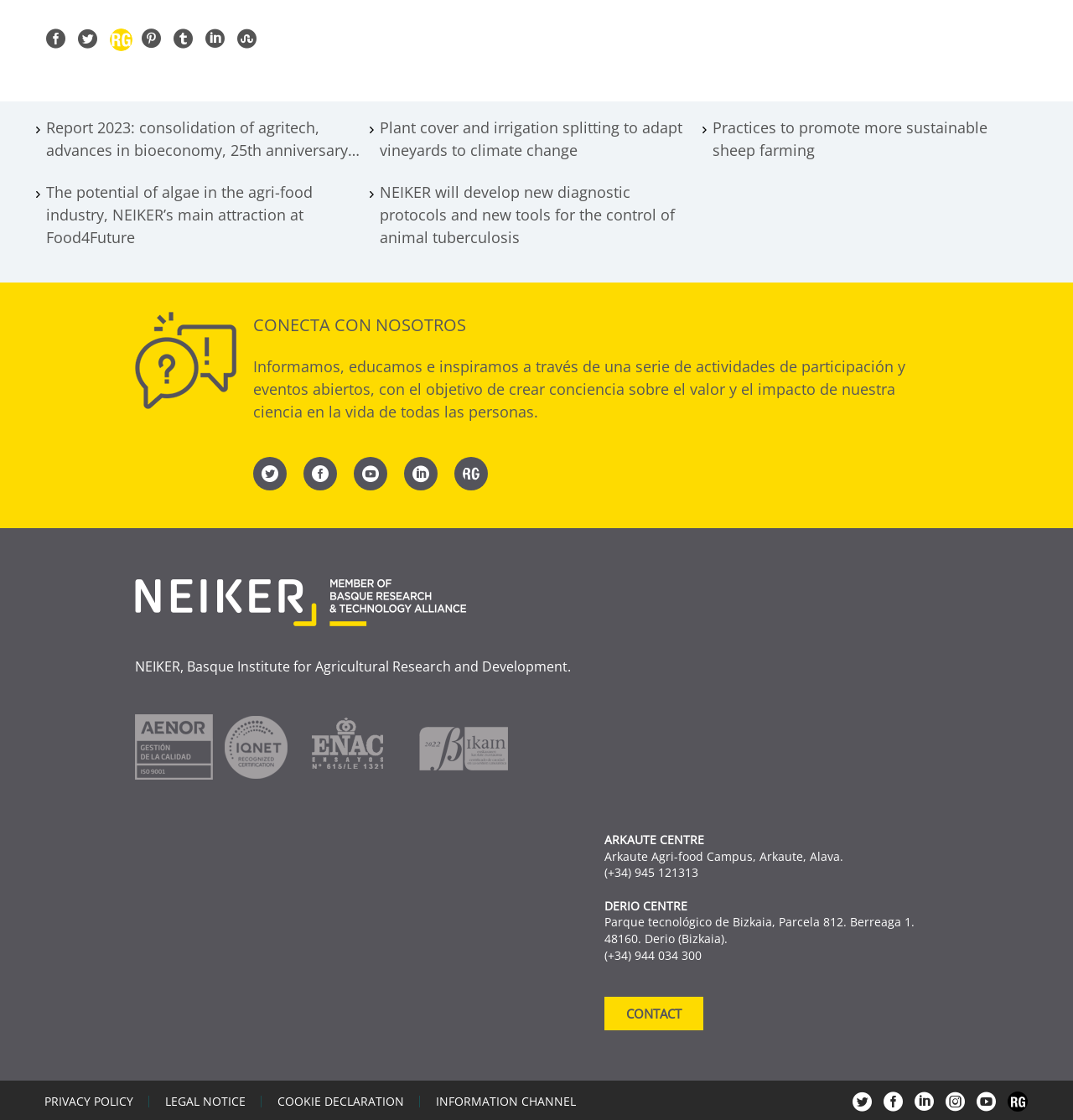Please predict the bounding box coordinates of the element's region where a click is necessary to complete the following instruction: "Read about Report 2023". The coordinates should be represented by four float numbers between 0 and 1, i.e., [left, top, right, bottom].

[0.043, 0.105, 0.335, 0.143]